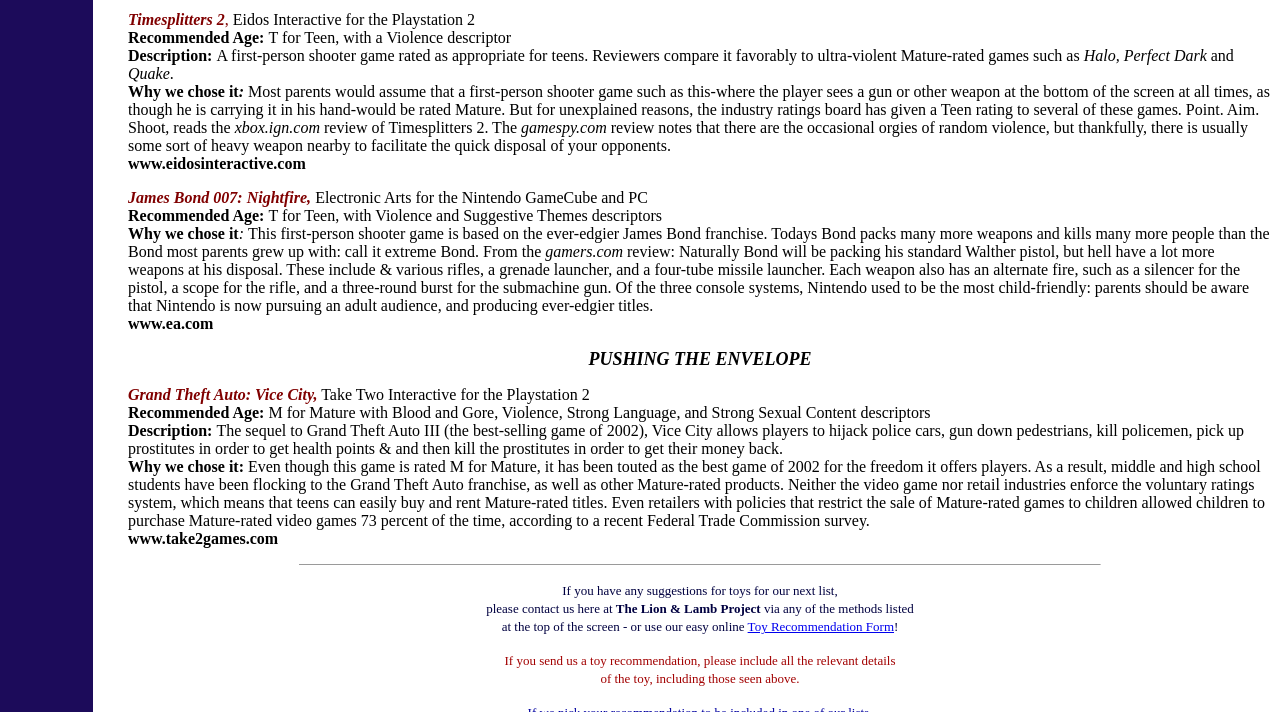Using details from the image, please answer the following question comprehensively:
What is the name of the James Bond game mentioned?

The James Bond game mentioned is James Bond 007: Nightfire, which is described as a first-person shooter game based on the James Bond franchise.